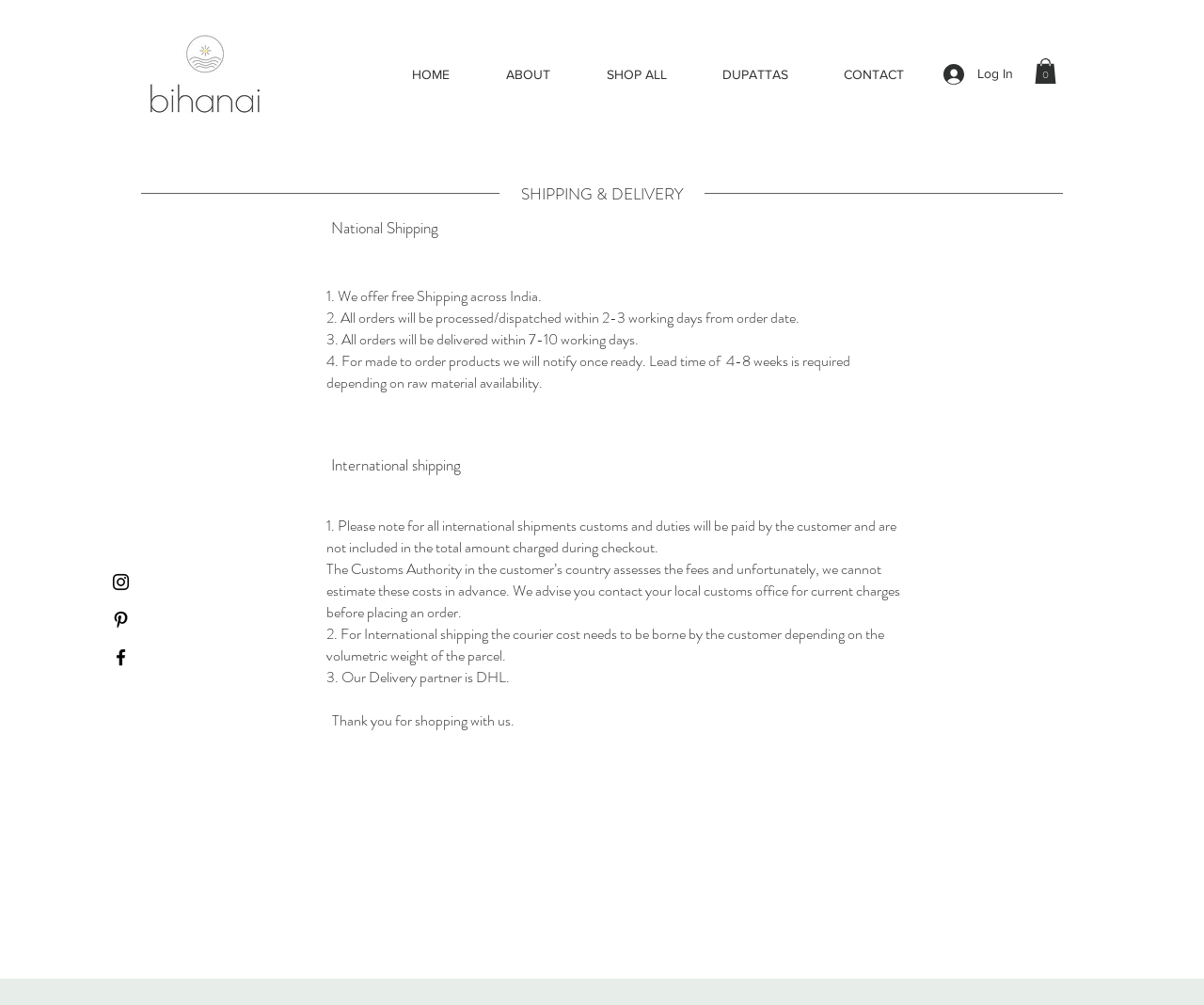What is the estimated delivery time for national shipping?
Answer the question with just one word or phrase using the image.

7-10 working days